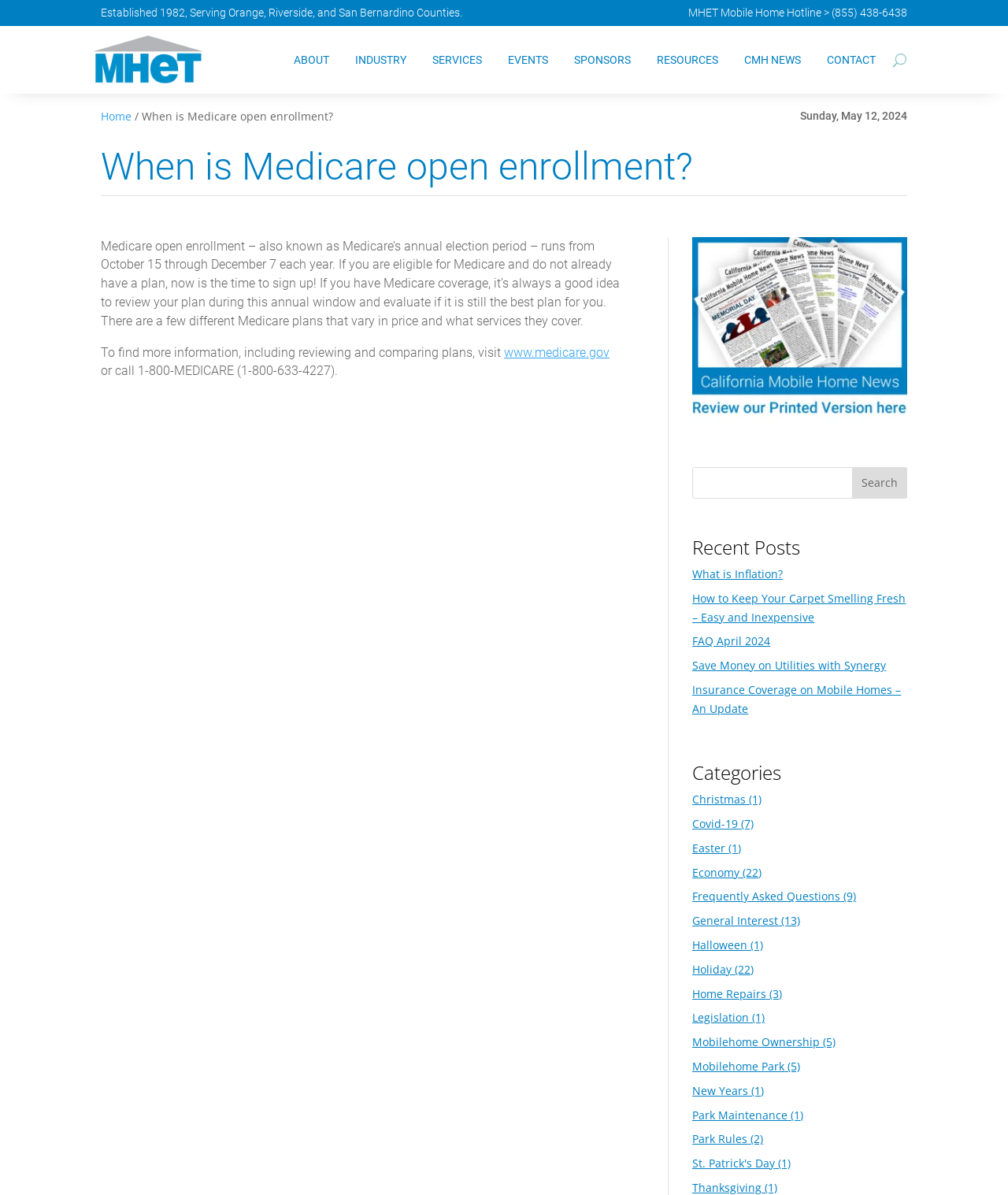Please identify the bounding box coordinates of the element I should click to complete this instruction: 'Search for something'. The coordinates should be given as four float numbers between 0 and 1, like this: [left, top, right, bottom].

[0.687, 0.391, 0.9, 0.417]